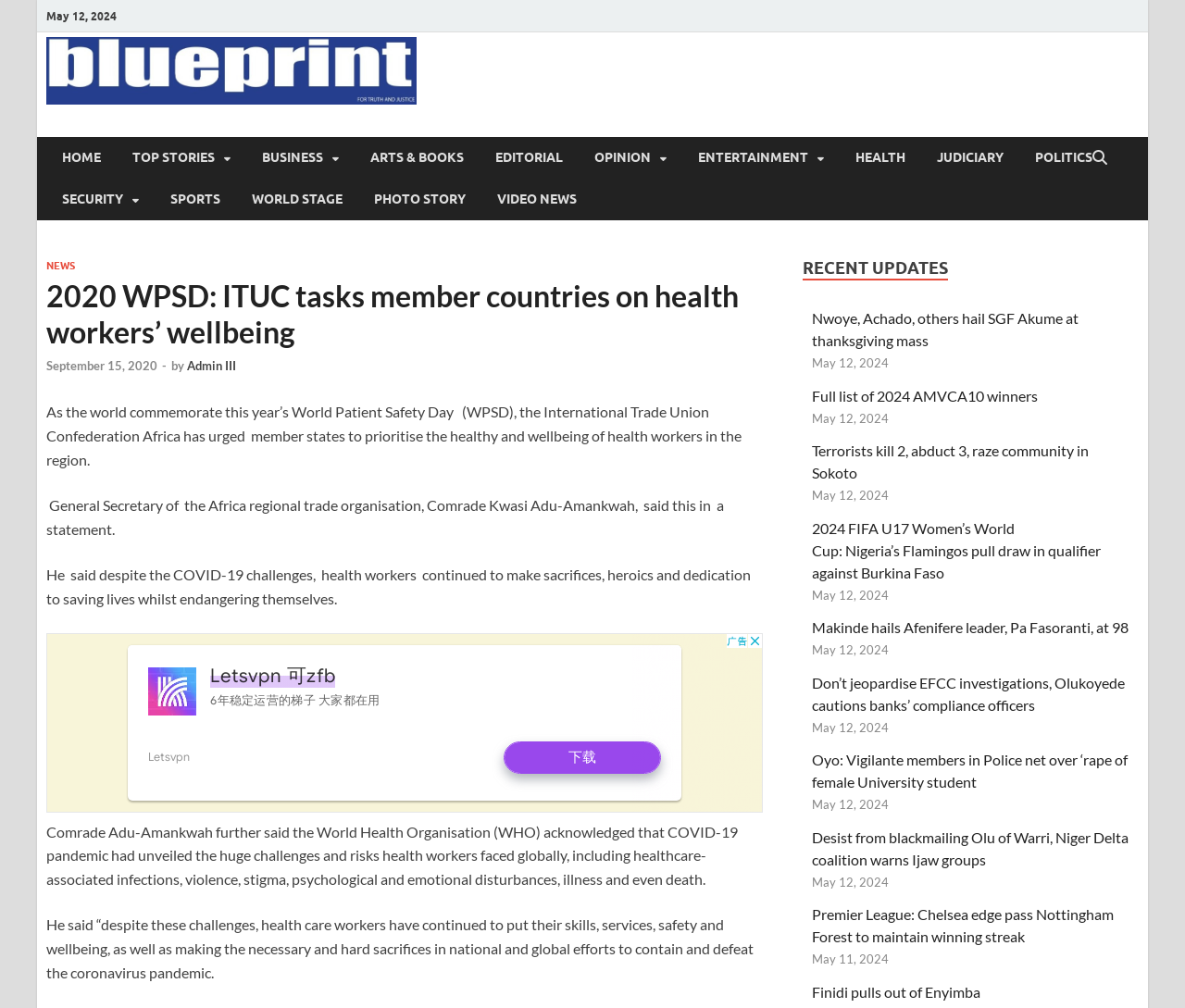Please identify the bounding box coordinates of the area that needs to be clicked to fulfill the following instruction: "Read the news behind the news on burning National issues."

[0.051, 0.129, 0.791, 0.145]